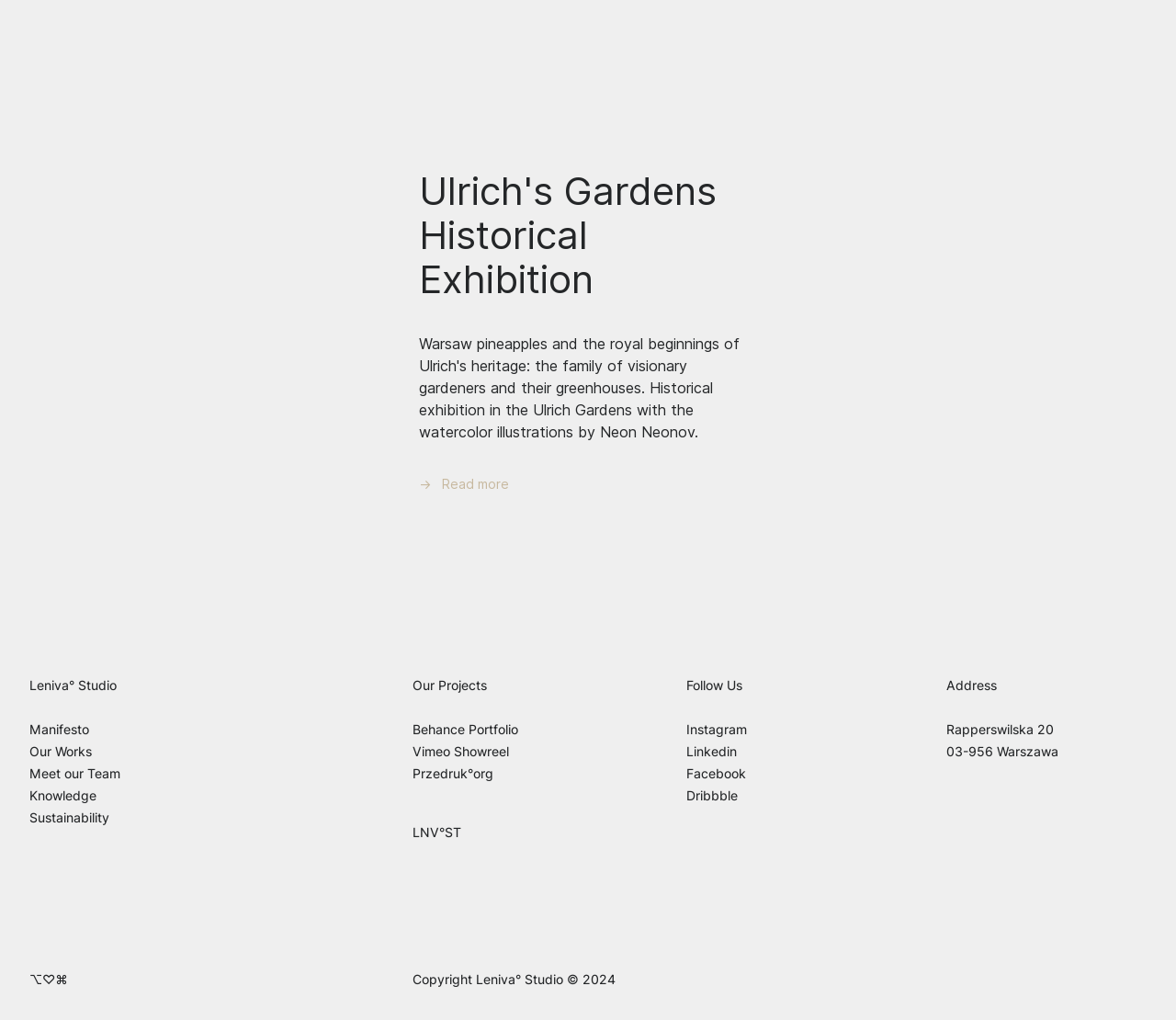What is the name of the historical exhibition?
Based on the visual, give a brief answer using one word or a short phrase.

Ulrich's Gardens Historical Exhibition